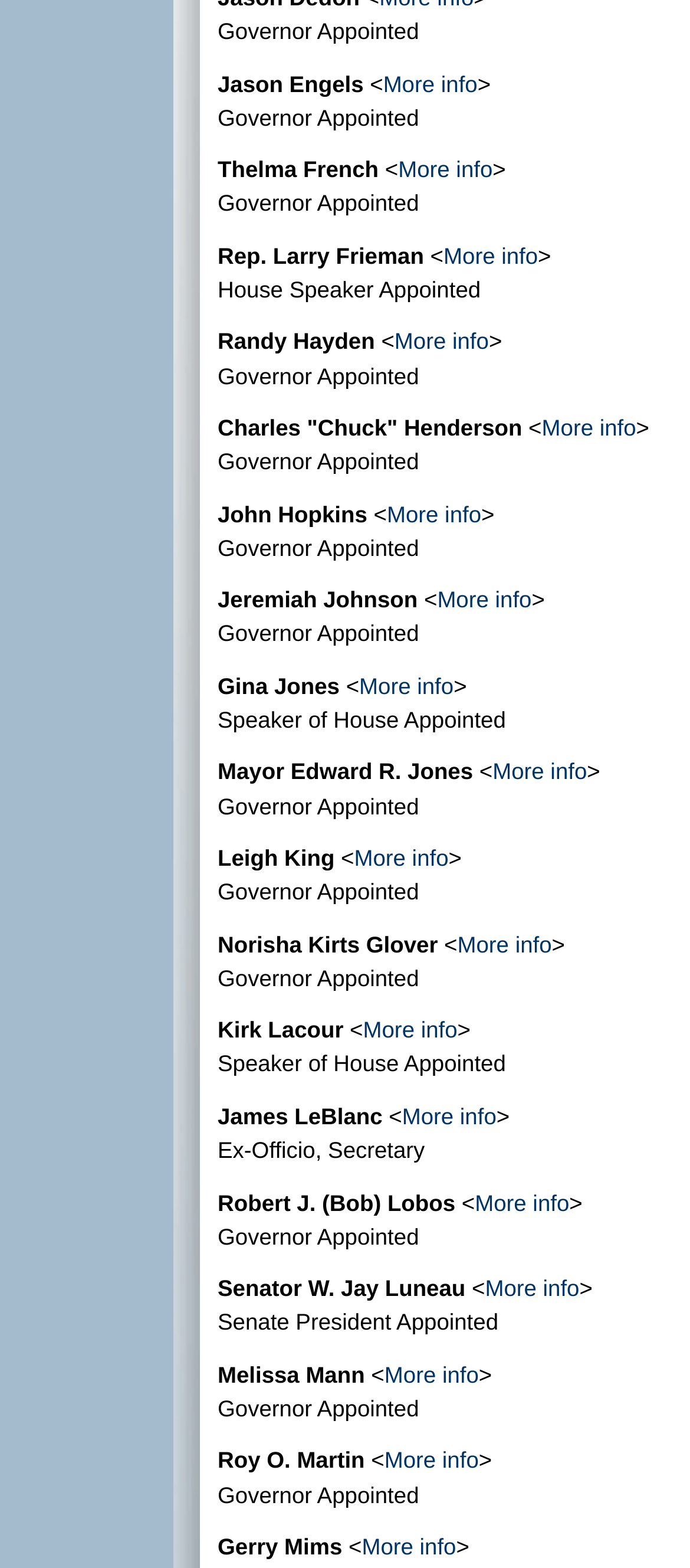Answer the question briefly using a single word or phrase: 
How many Governor Appointed members are there?

7